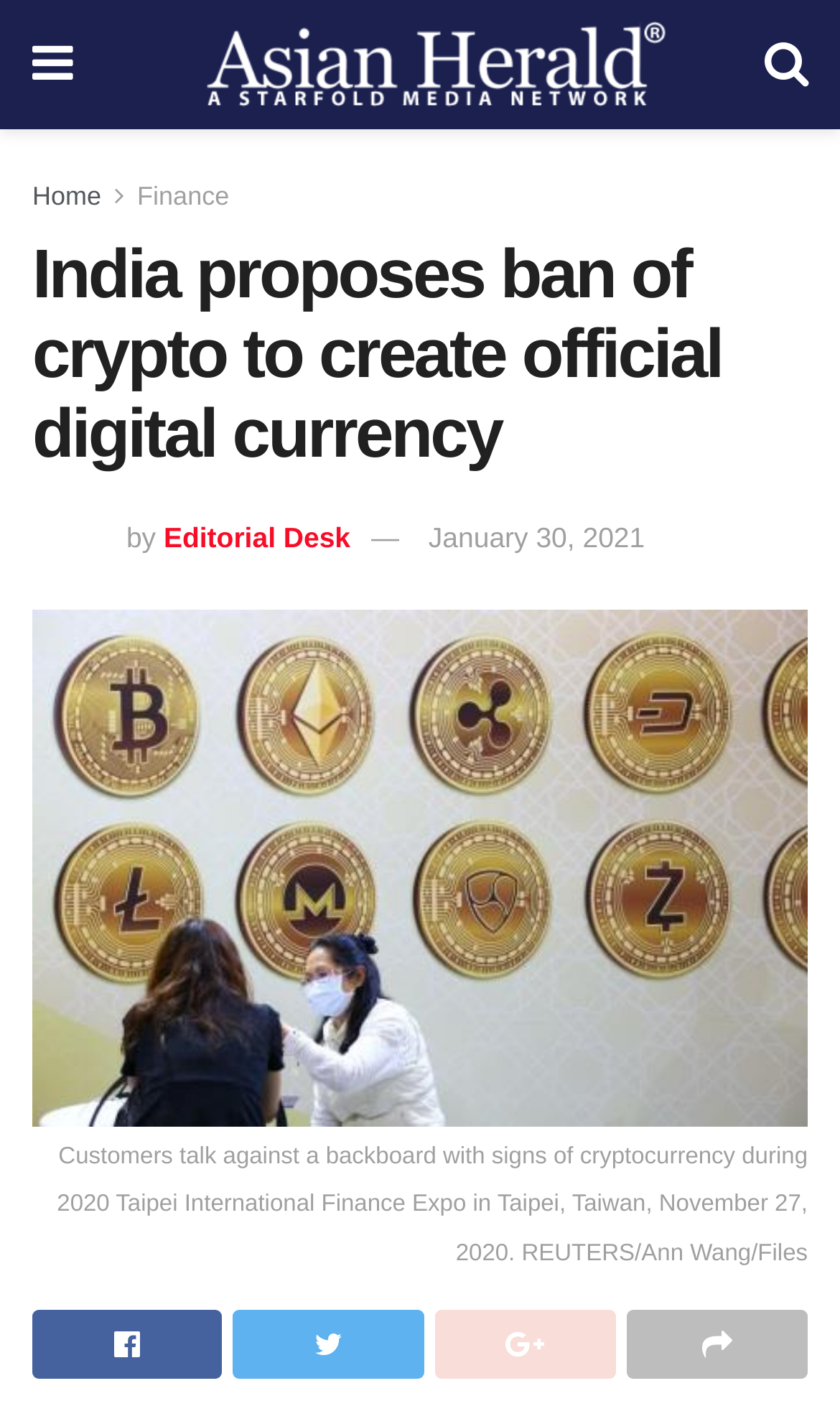Please mark the bounding box coordinates of the area that should be clicked to carry out the instruction: "Read the article by Editorial Desk".

[0.195, 0.365, 0.417, 0.388]